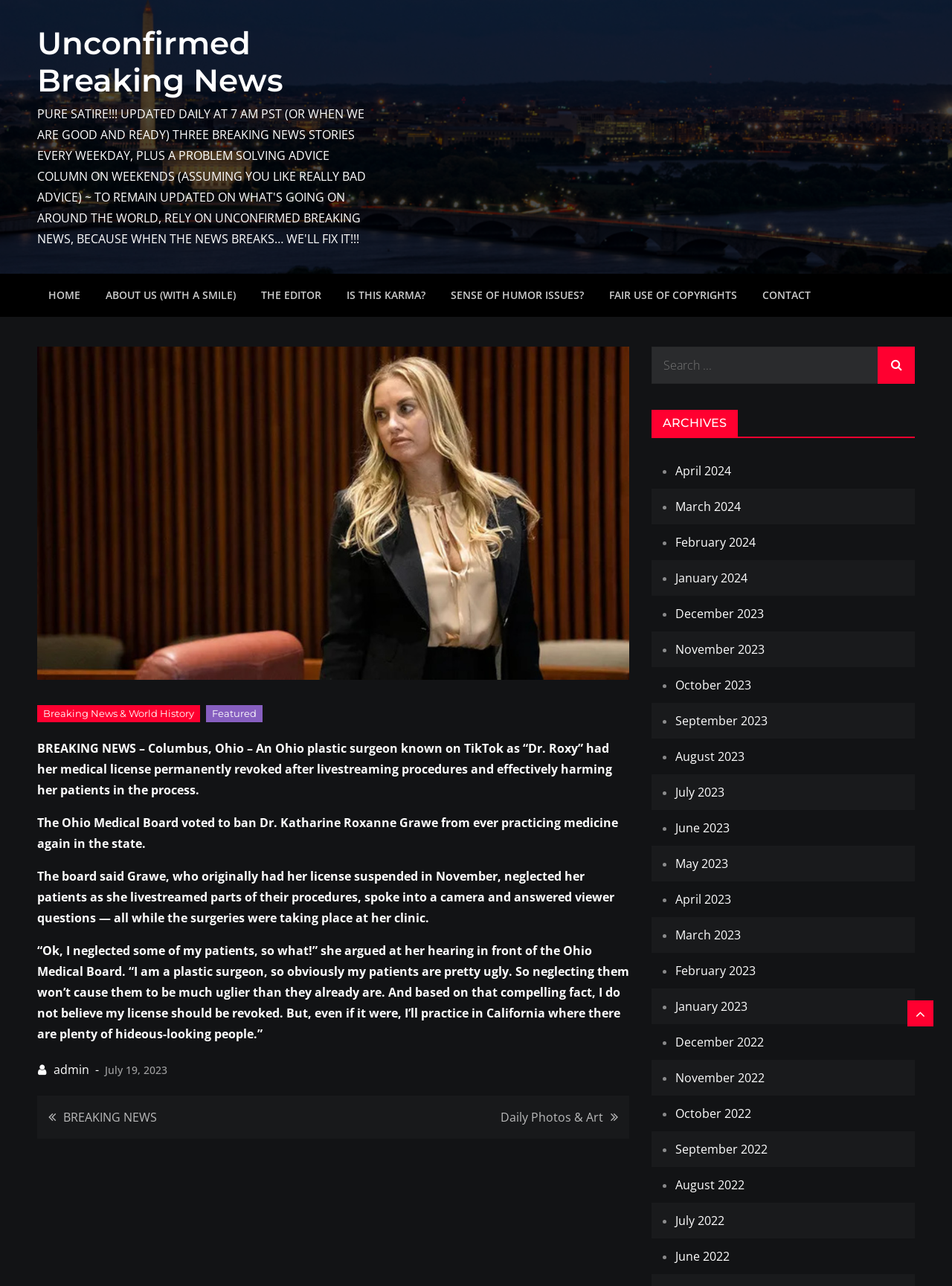Determine the bounding box coordinates for the element that should be clicked to follow this instruction: "View posts from July 2023". The coordinates should be given as four float numbers between 0 and 1, in the format [left, top, right, bottom].

[0.709, 0.609, 0.761, 0.622]